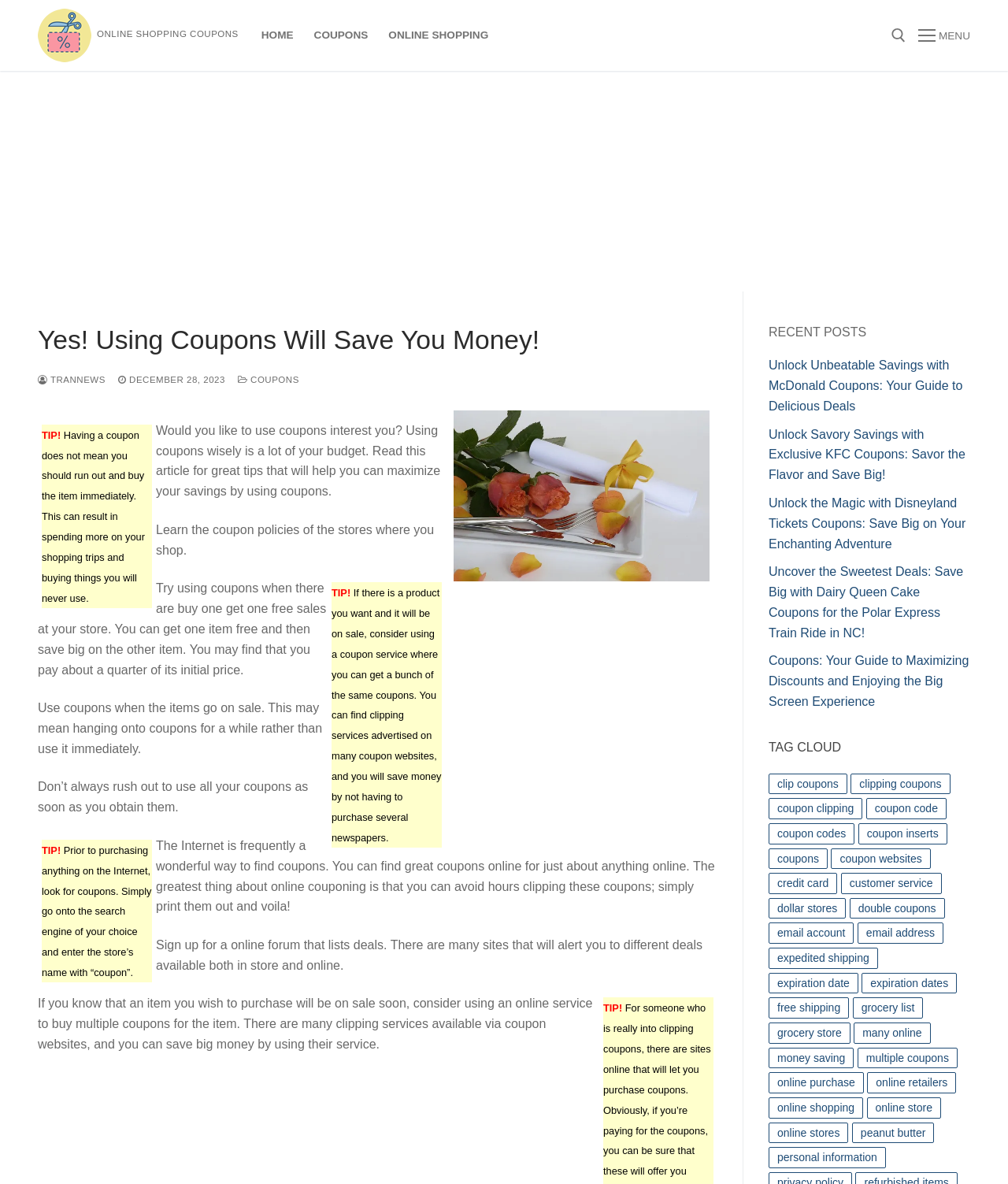Using the element description: "aria-label="Advertisement" name="aswift_1" title="Advertisement"", determine the bounding box coordinates. The coordinates should be in the format [left, top, right, bottom], with values between 0 and 1.

[0.0, 0.06, 0.938, 0.246]